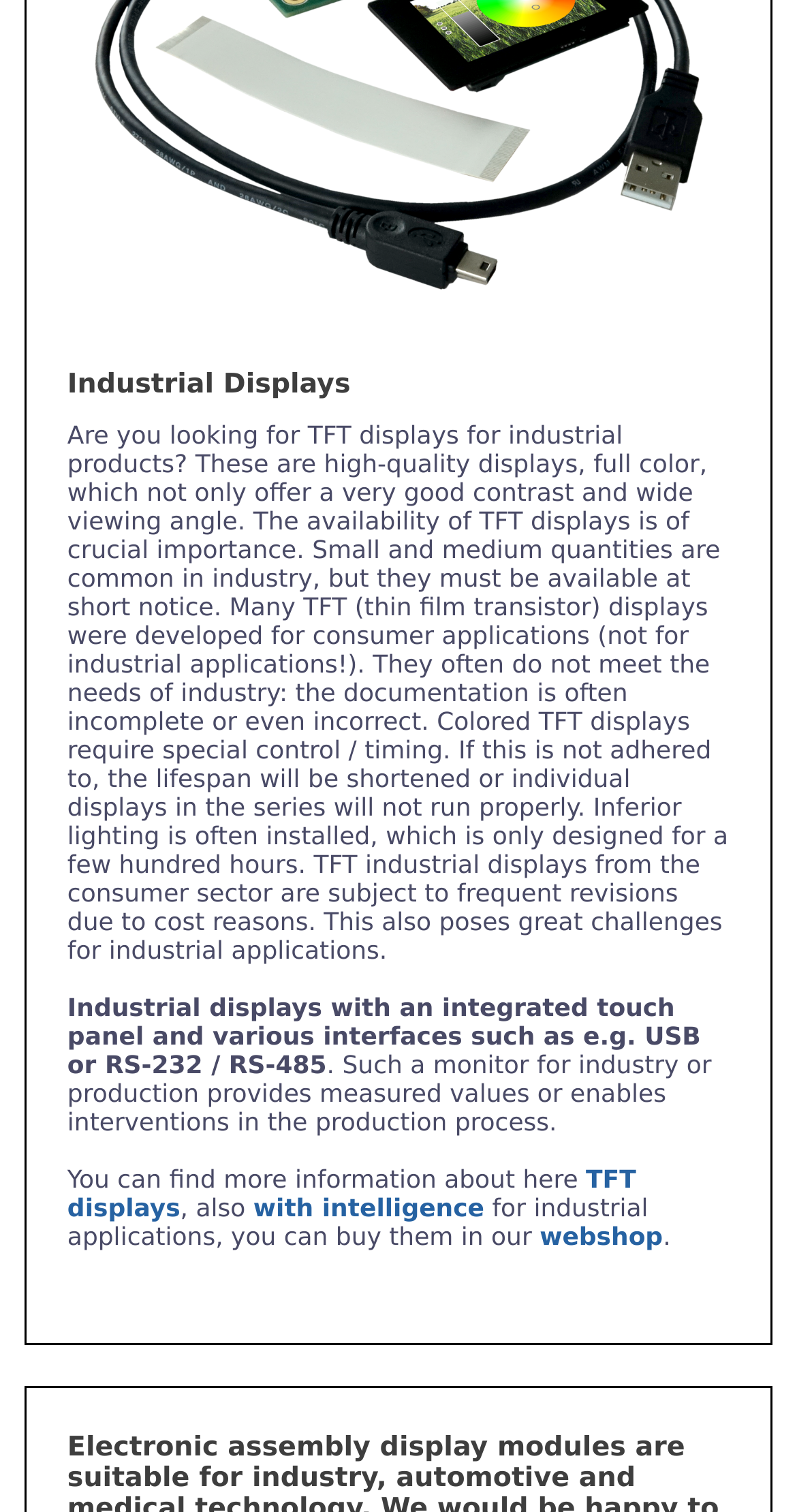Identify the bounding box coordinates for the UI element that matches this description: "USB / RS-232DISPLAYS".

[0.003, 0.463, 0.323, 0.52]